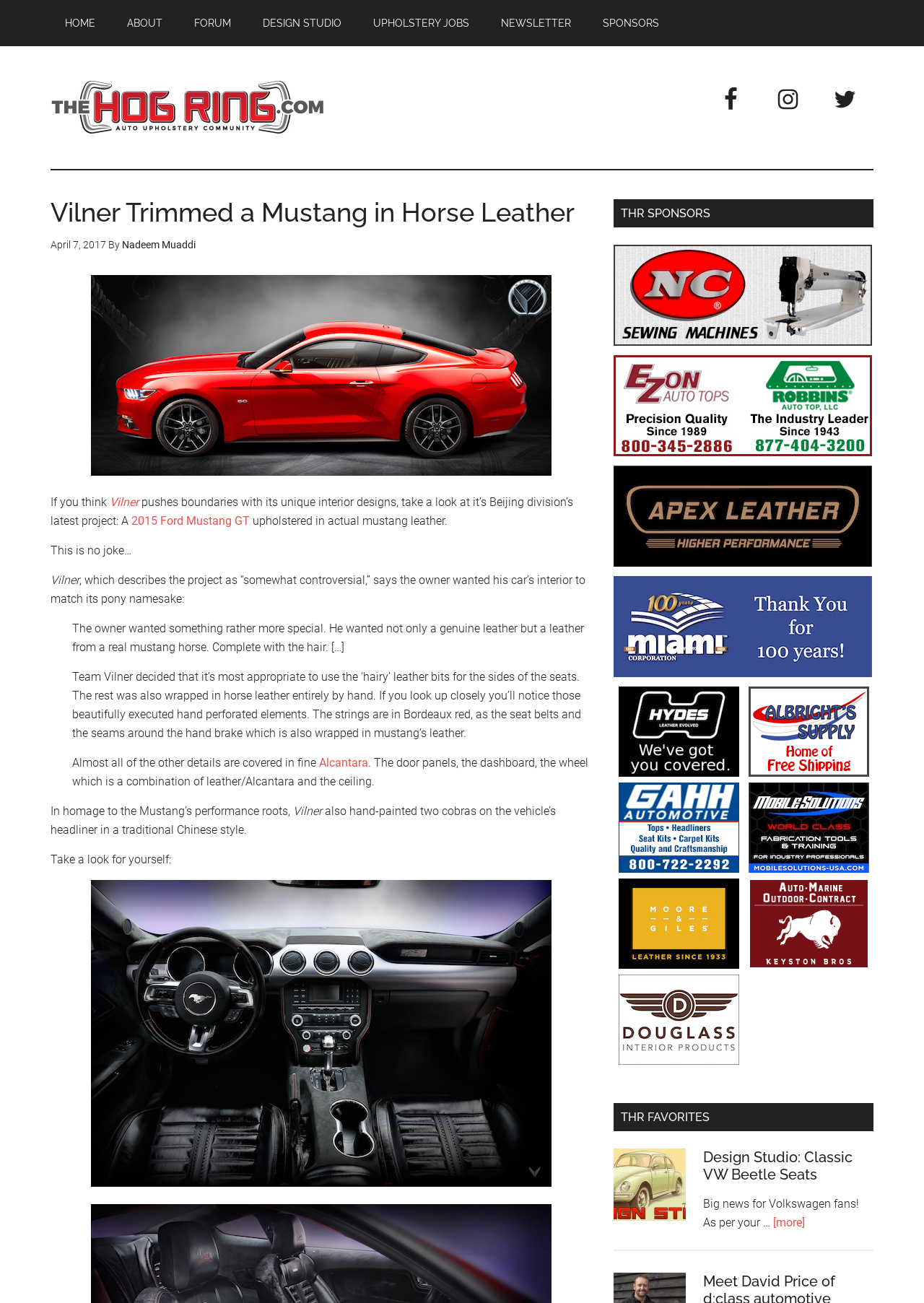Please find the bounding box coordinates for the clickable element needed to perform this instruction: "Click on the 'HOME' link".

[0.055, 0.0, 0.119, 0.035]